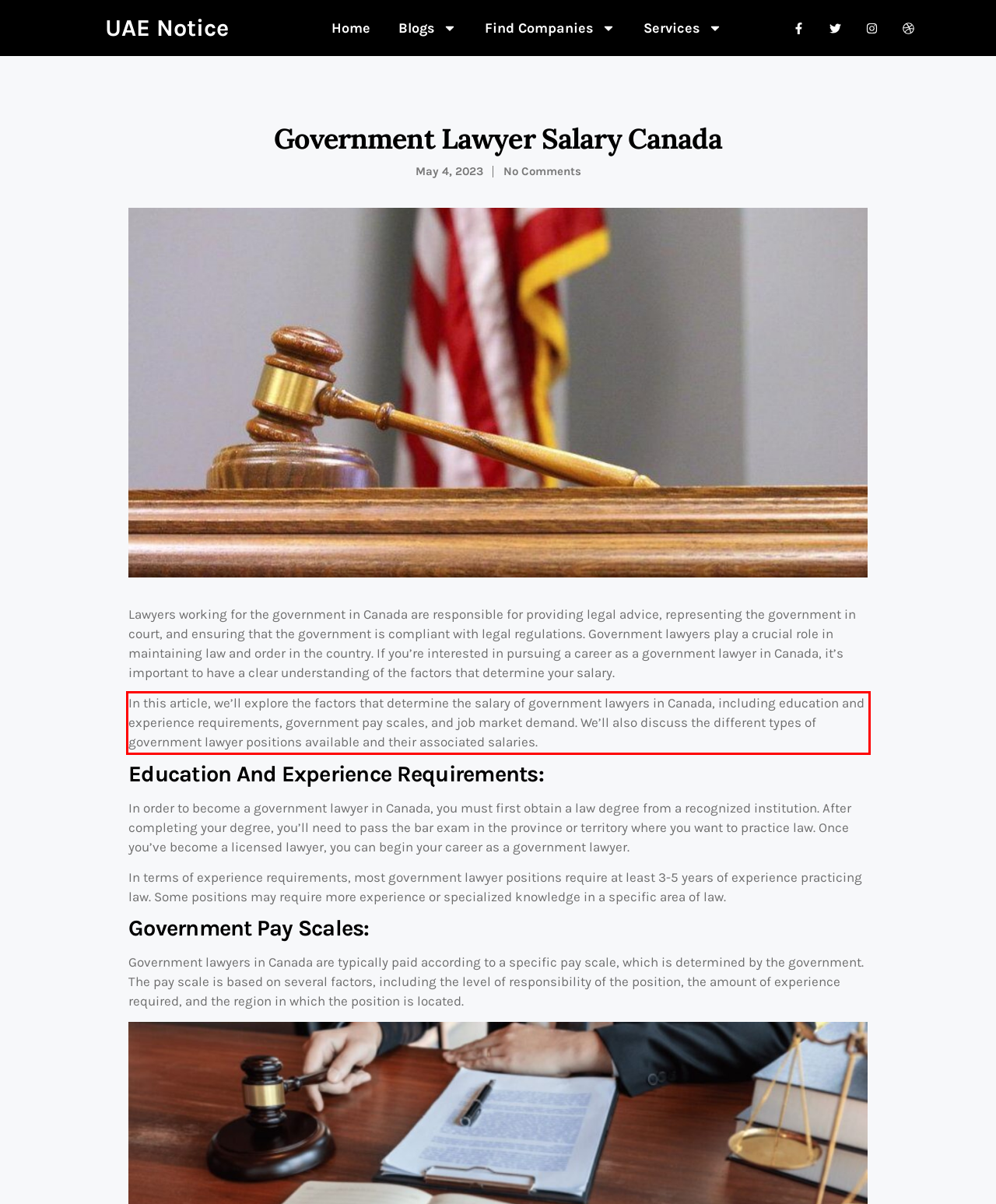Using the webpage screenshot, recognize and capture the text within the red bounding box.

In this article, we’ll explore the factors that determine the salary of government lawyers in Canada, including education and experience requirements, government pay scales, and job market demand. We’ll also discuss the different types of government lawyer positions available and their associated salaries.